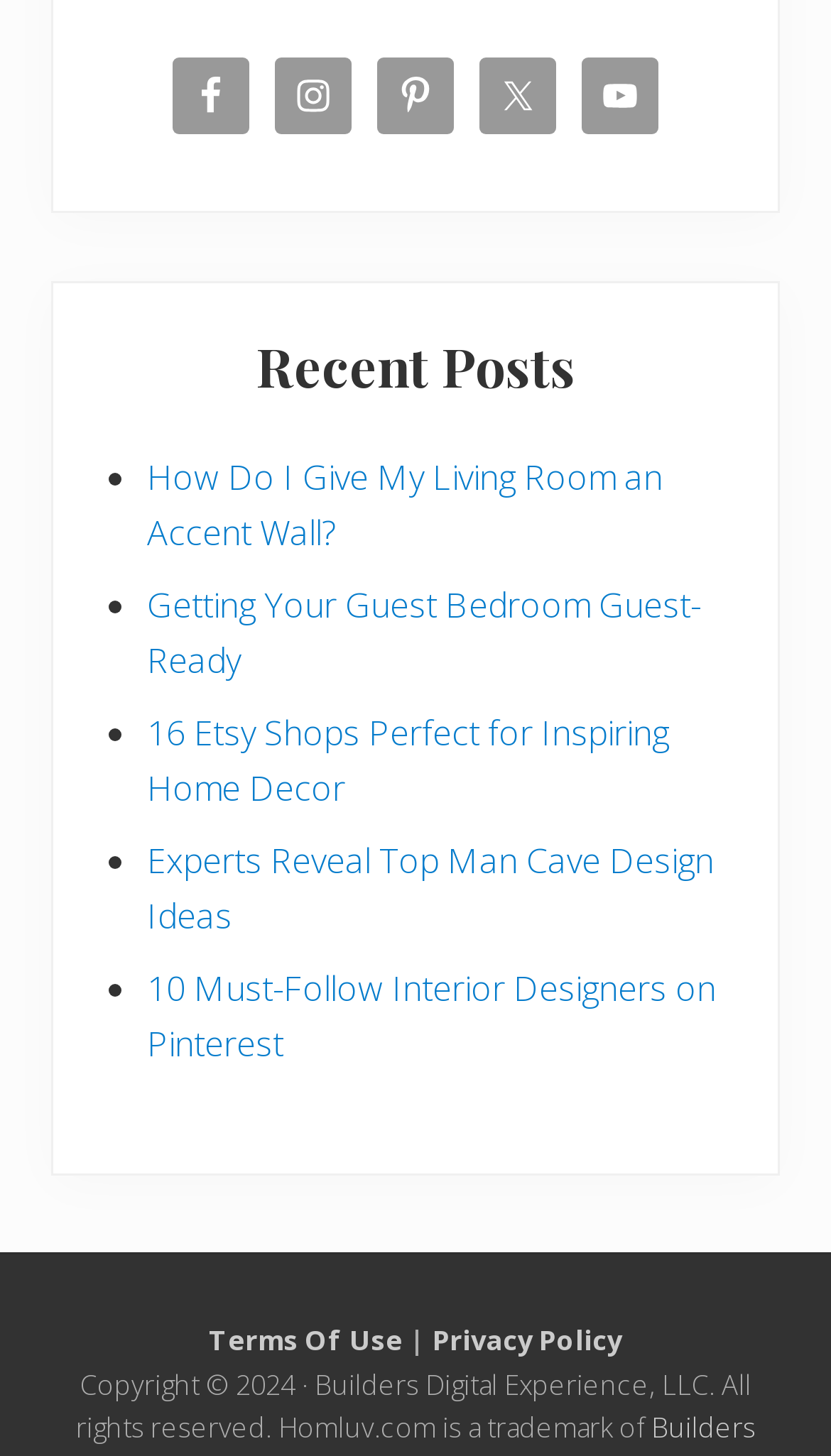Using the description: "Website Administrator", identify the bounding box of the corresponding UI element in the screenshot.

None